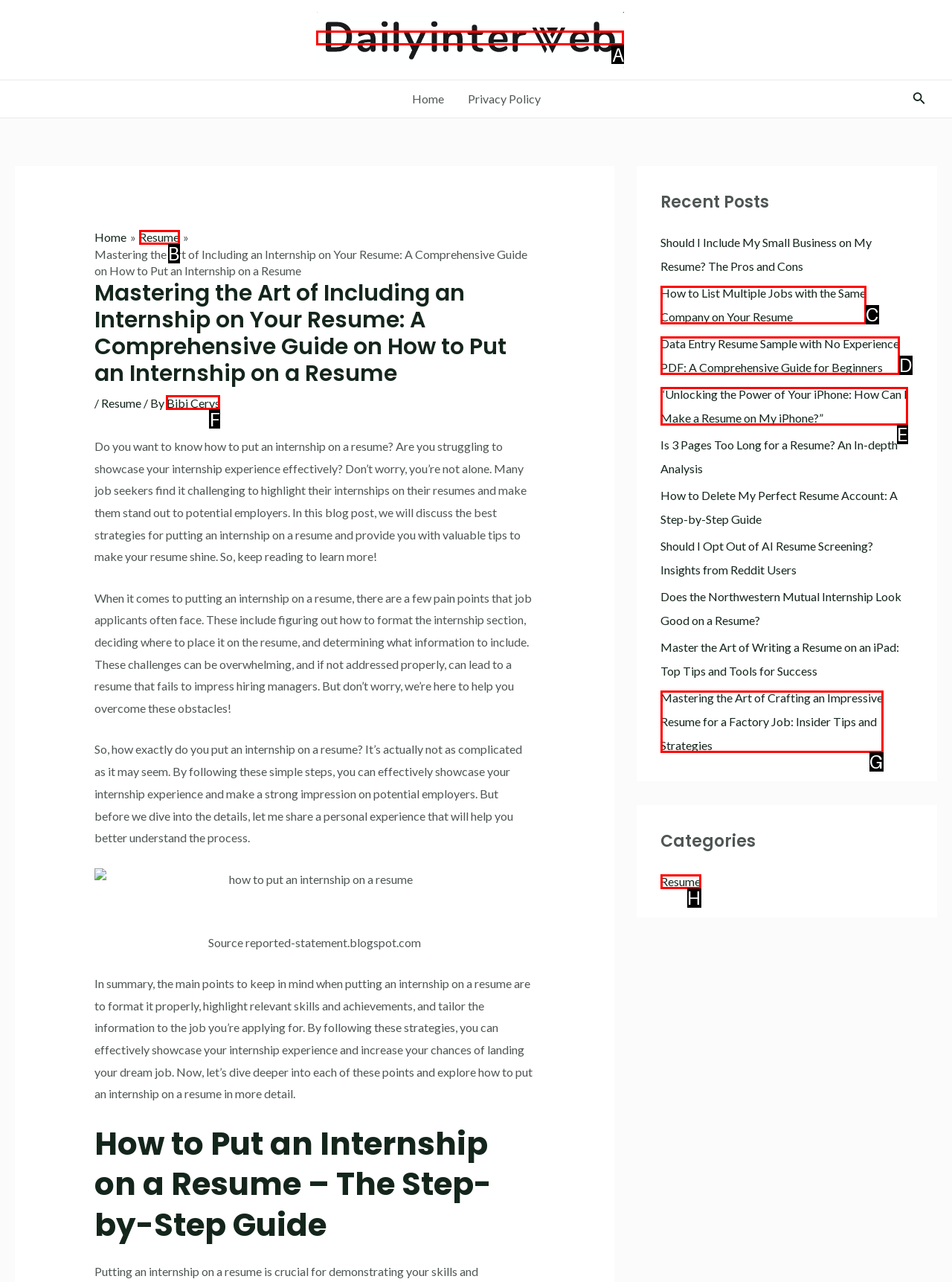Identify the letter of the UI element needed to carry out the task: View the 'Resume' category
Reply with the letter of the chosen option.

H